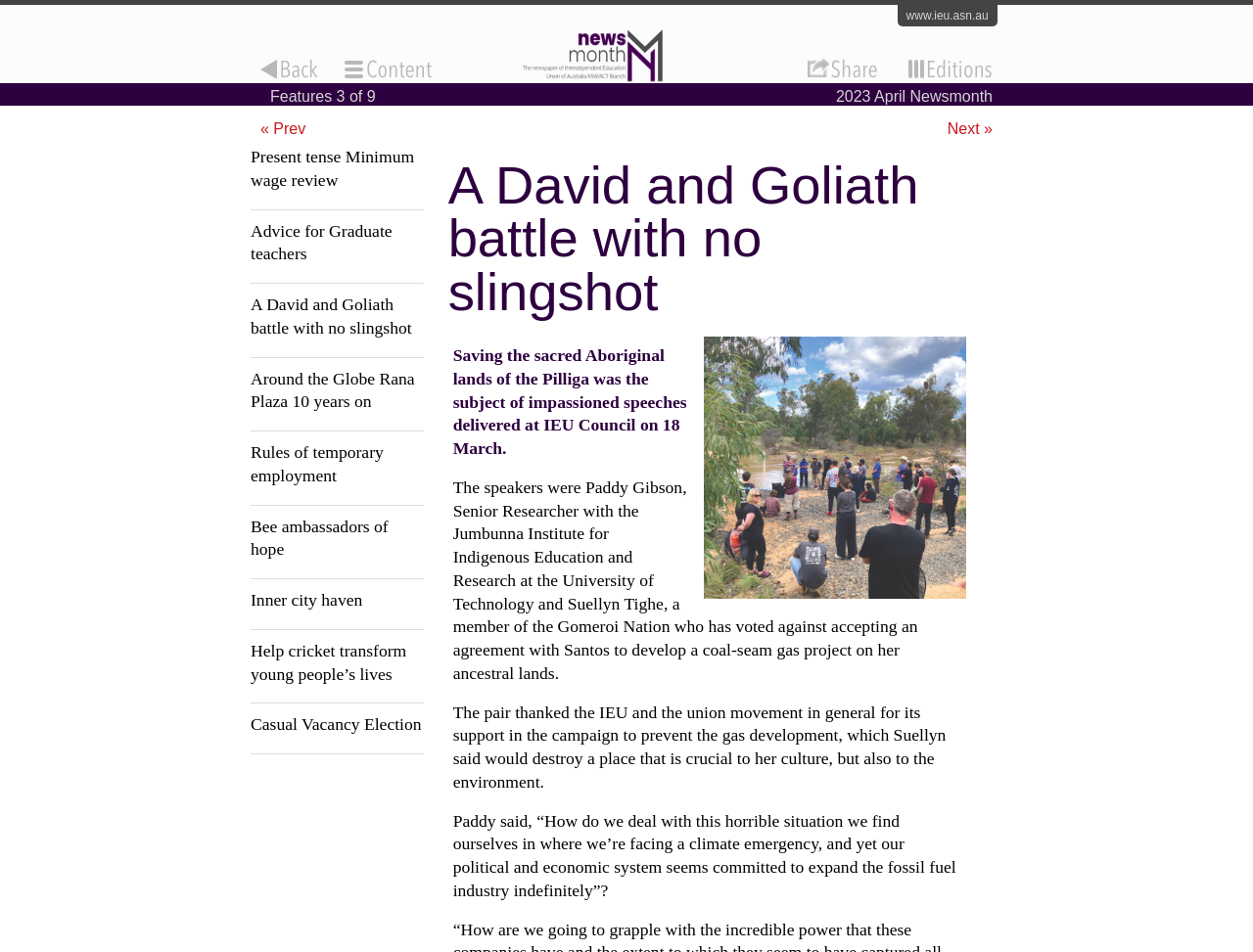Specify the bounding box coordinates of the area to click in order to follow the given instruction: "read about A David and Goliath battle with no slingshot."

[0.2, 0.308, 0.338, 0.357]